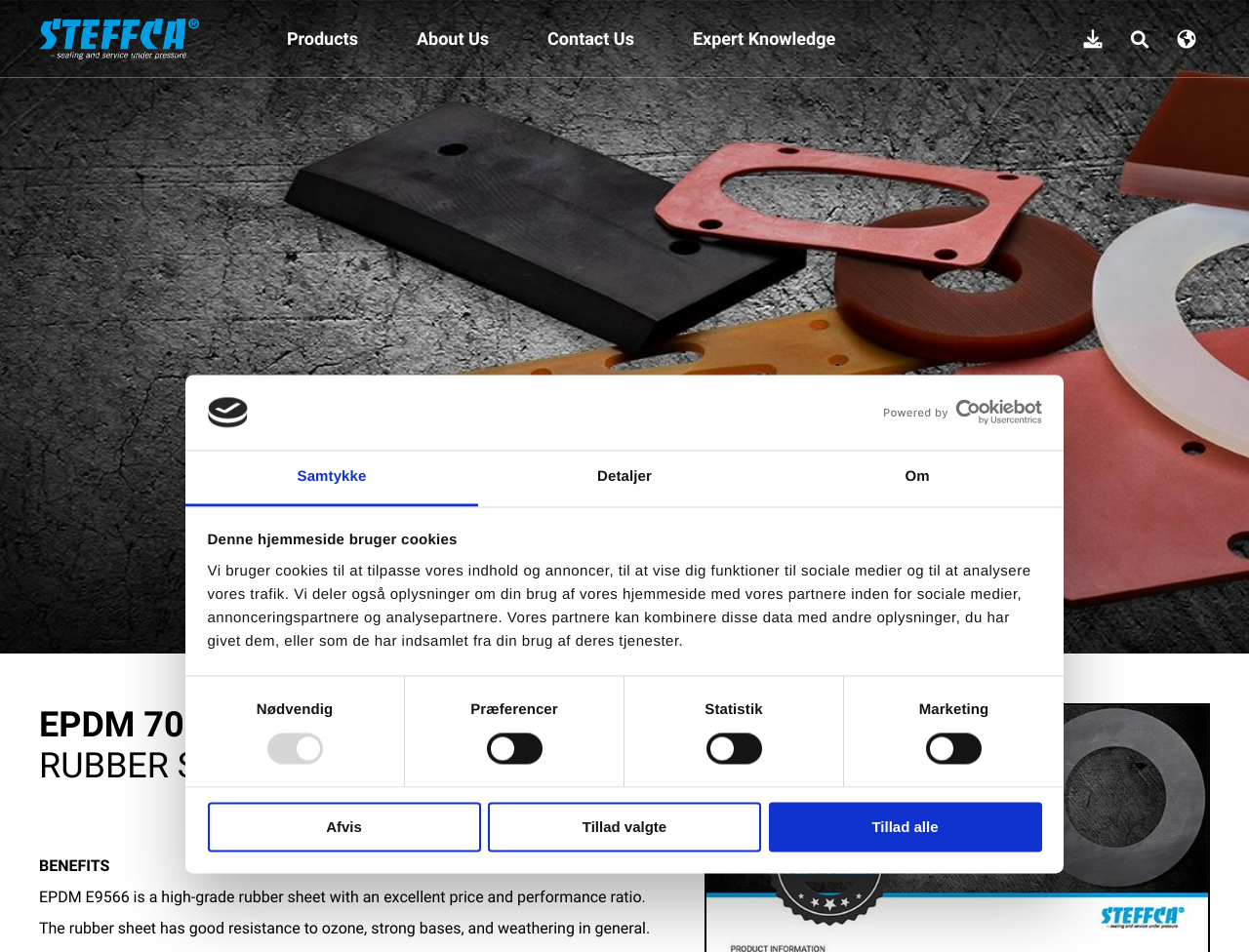Please specify the bounding box coordinates of the clickable region to carry out the following instruction: "Click the 'Afvis' button". The coordinates should be four float numbers between 0 and 1, in the format [left, top, right, bottom].

[0.166, 0.842, 0.385, 0.895]